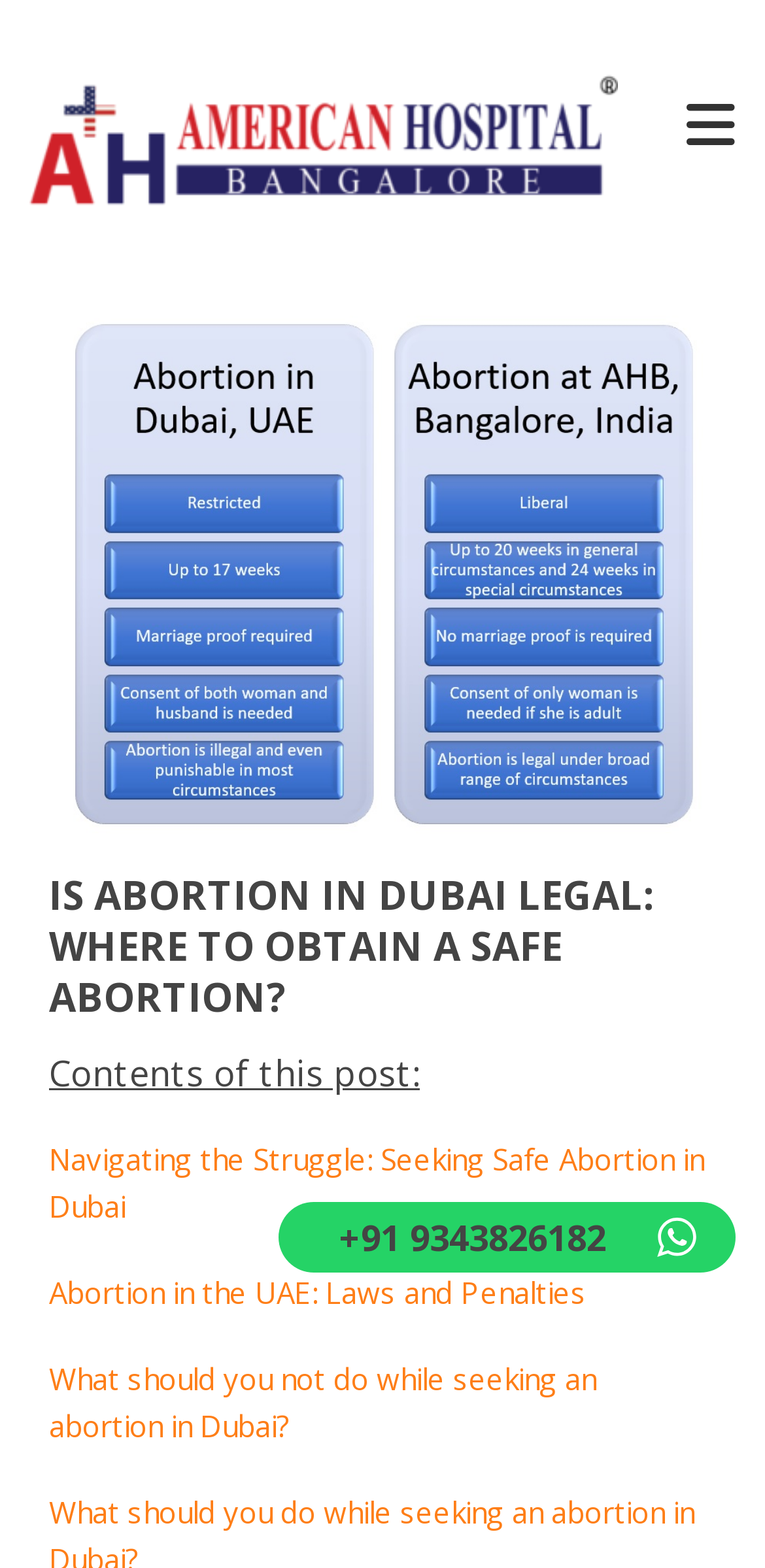How many links are there in the webpage?
Look at the screenshot and respond with a single word or phrase.

6